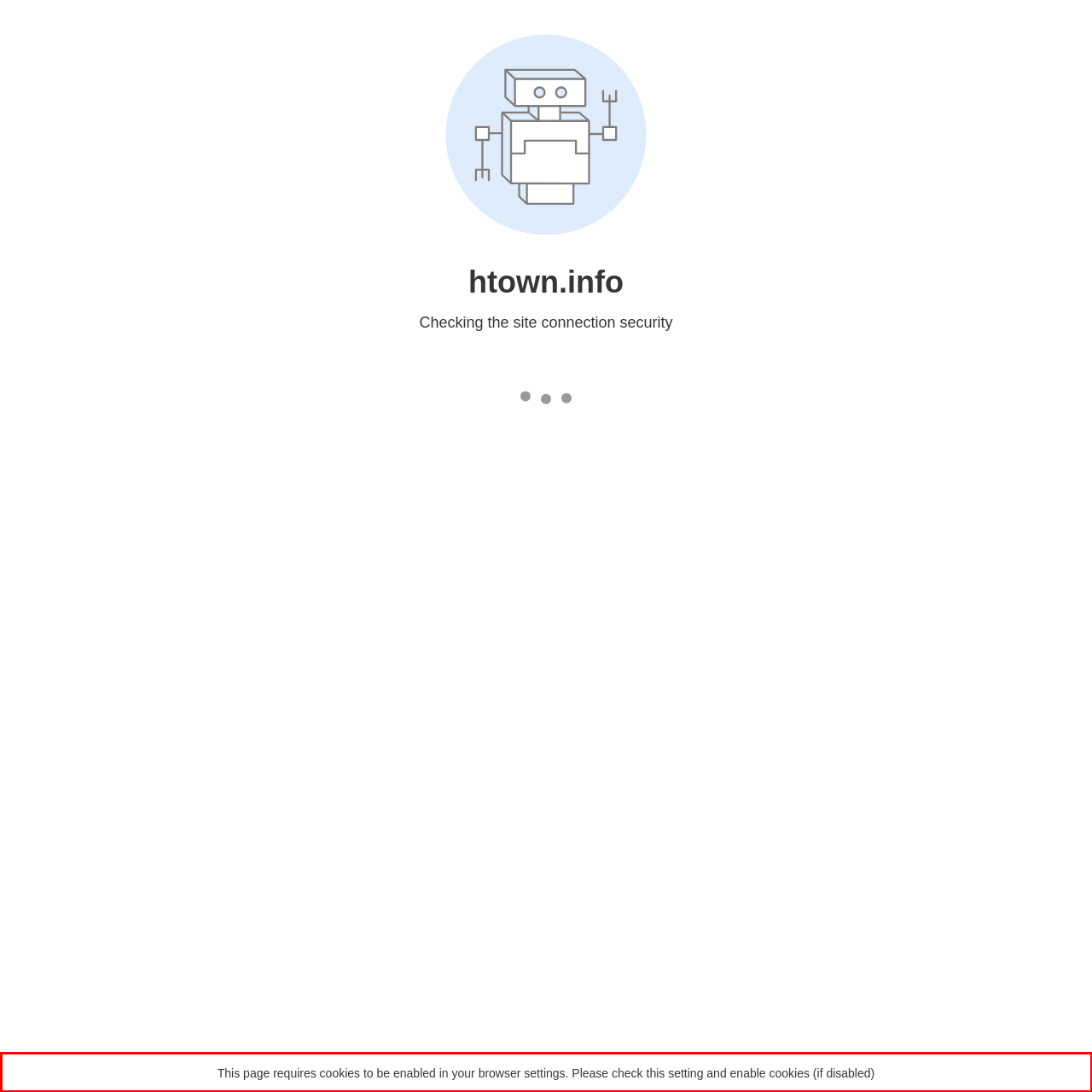Analyze the red bounding box in the provided webpage screenshot and generate the text content contained within.

This page requires cookies to be enabled in your browser settings. Please check this setting and enable cookies (if disabled)